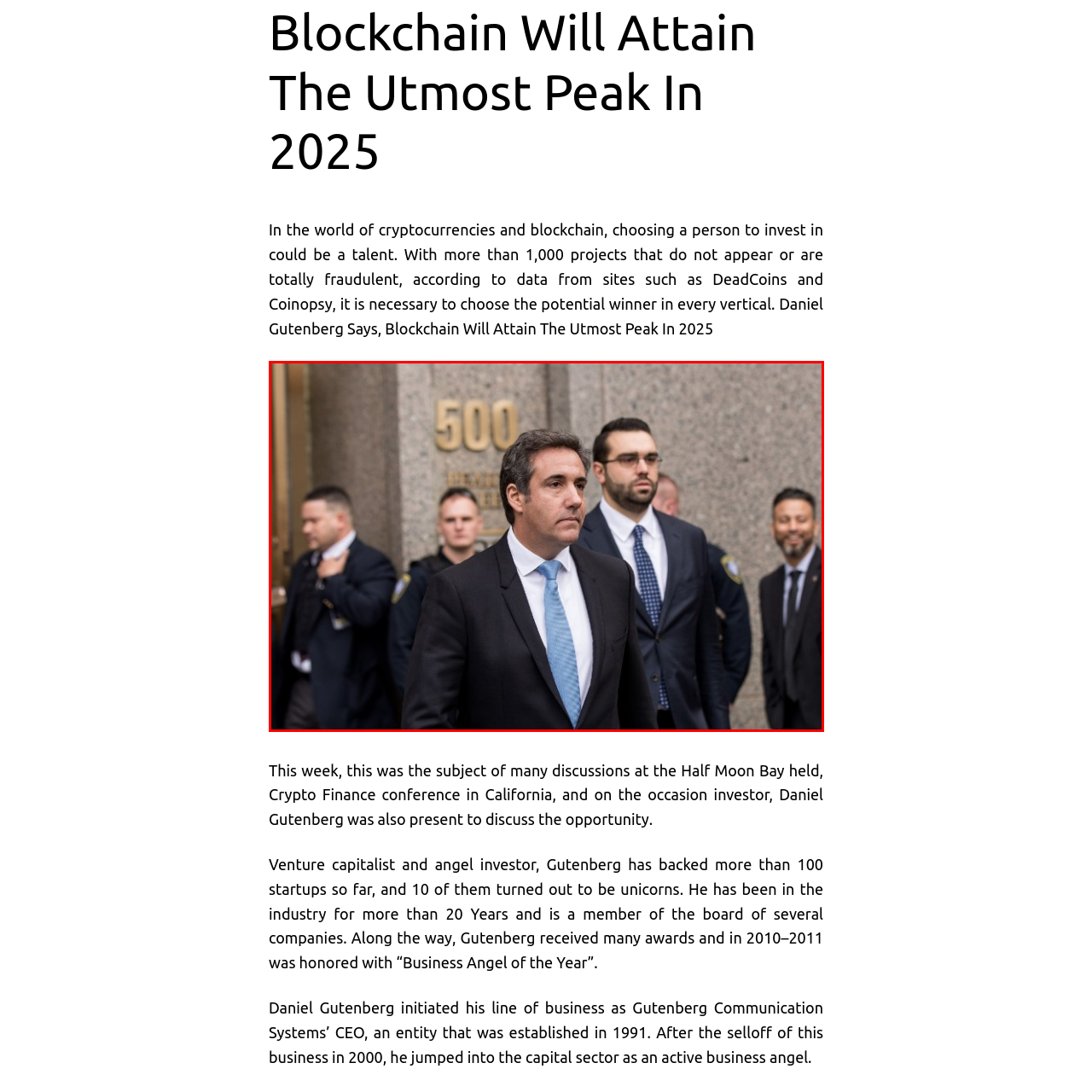Describe in detail what is depicted in the image enclosed by the red lines.

The image captures a moment outside a large building marked with the number "500," likely indicating a significant business or governmental location. In the foreground, a man dressed in a black suit, white shirt, and light blue tie appears to be the focal point. He is flanked by several individuals, including a security guard and other professionals, suggesting he may be leaving a high-stakes meeting or legal proceeding.

The atmosphere hints at a serious tone, possibly related to recent discussions about blockchain and investment opportunities, as highlighted in the accompanying text. The context reflects ongoing dialogues in the financial sector, particularly regarding cryptocurrencies, where careful selection of investment figures is crucial amidst a landscape filled with both promising projects and fraudulent schemes.

This scene may allude to notable figures in this conversation, such as venture capitalist Daniel Gutenberg, who emphasizes the potential for blockchain growth by 2025, thereby underlining the importance of navigating the complexities of modern investment strategies.